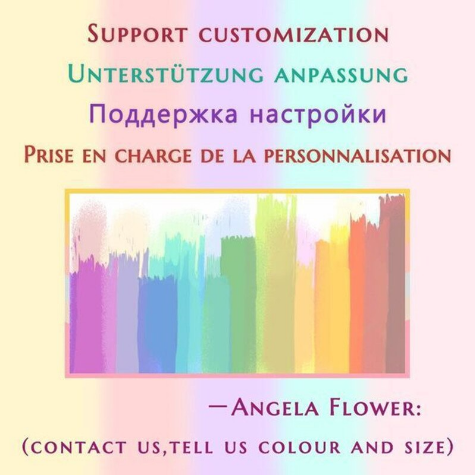What is the name mentioned at the bottom?
Using the picture, provide a one-word or short phrase answer.

Angela Flower